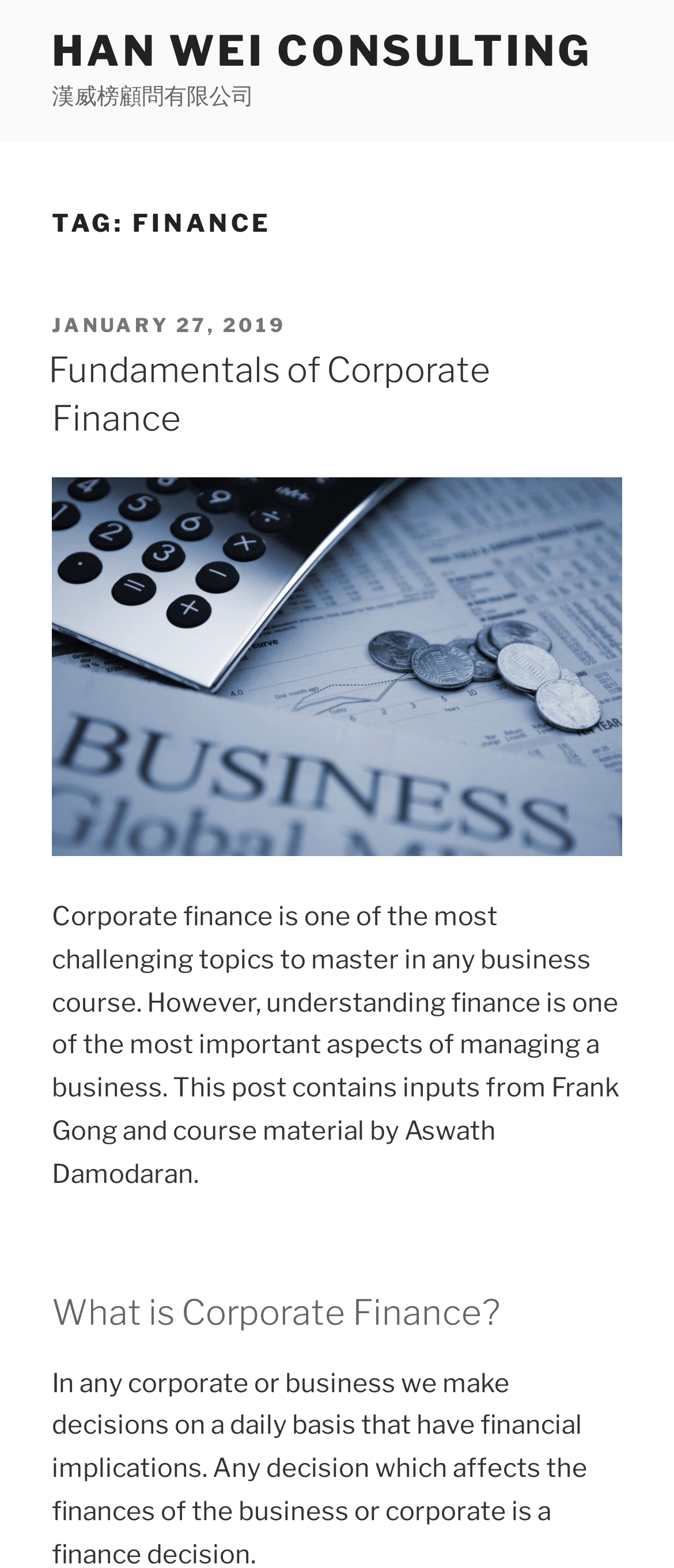Create an in-depth description of the webpage, covering main sections.

The webpage is about the archives of finance-related topics from Han Wei Consulting. At the top, there is a link to the company's main page, "HAN WEI CONSULTING", accompanied by its Chinese name, "漢威榜顧問有限公司". Below this, there is a heading that reads "TAG: FINANCE", which serves as a title for the finance-related content.

Under the "TAG: FINANCE" heading, there is a section that appears to be a blog post or article. The post is dated "JANUARY 27, 2019" and is titled "Fundamentals of Corporate Finance". The title is a link, and below it, there is a brief introduction to the topic of corporate finance, which explains its importance in managing a business. The introduction is followed by a relevant image.

Further down, there is a subheading that asks "What is Corporate Finance?", which suggests that the article will delve deeper into the topic. Overall, the webpage appears to be a repository of finance-related knowledge and resources from Han Wei Consulting.